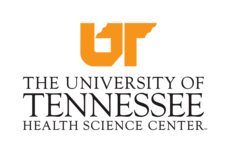Create a detailed narrative for the image.

The image features the logo of the University of Tennessee Health Science Center. The design incorporates the distinctive orange "UT" initials, which are stylized with the state of Tennessee integrated into the letter "T." Below the initials, the full name "THE UNIVERSITY OF TENNESSEE HEALTH SCIENCE CENTER" is presented in a refined, professional font, emphasizing the institution's focus on health sciences. This logo symbolizes the university's commitment to education, research, and service in the healthcare field.